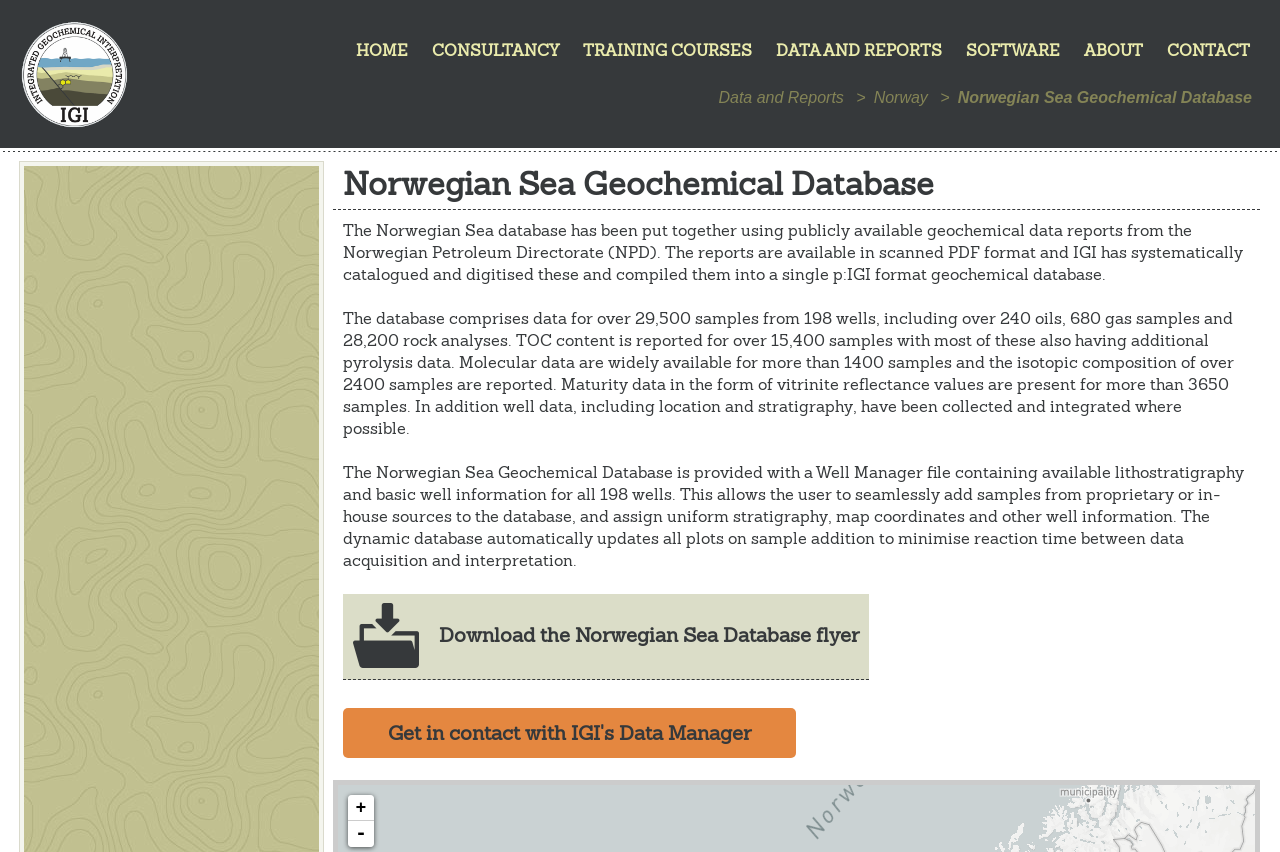Respond to the question below with a single word or phrase:
What type of data is reported for over 15,400 samples?

TOC content